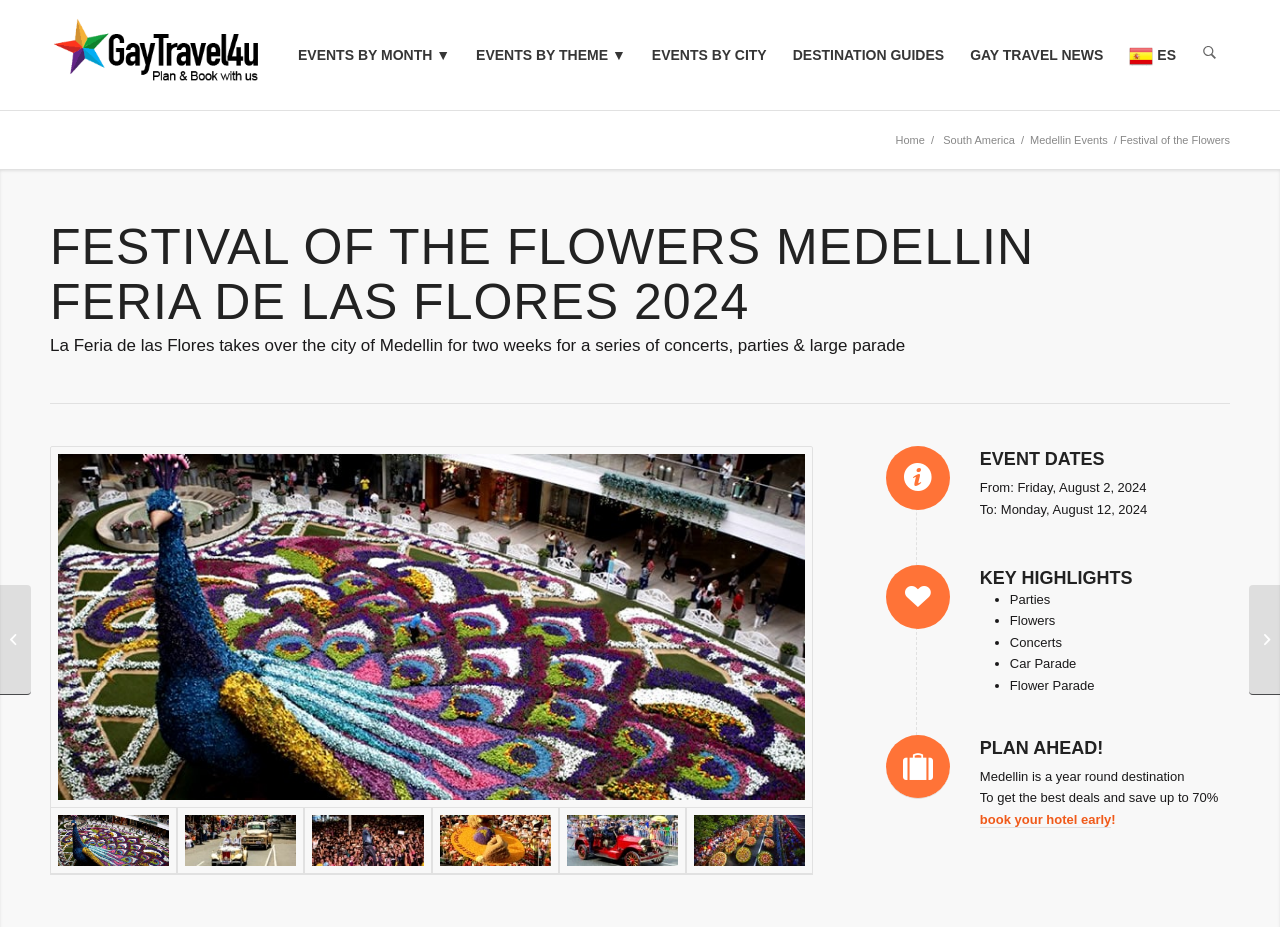Locate the bounding box coordinates of the area to click to fulfill this instruction: "Click on the link to read more about Cycles of Famous Heroes". The bounding box should be presented as four float numbers between 0 and 1, in the order [left, top, right, bottom].

None